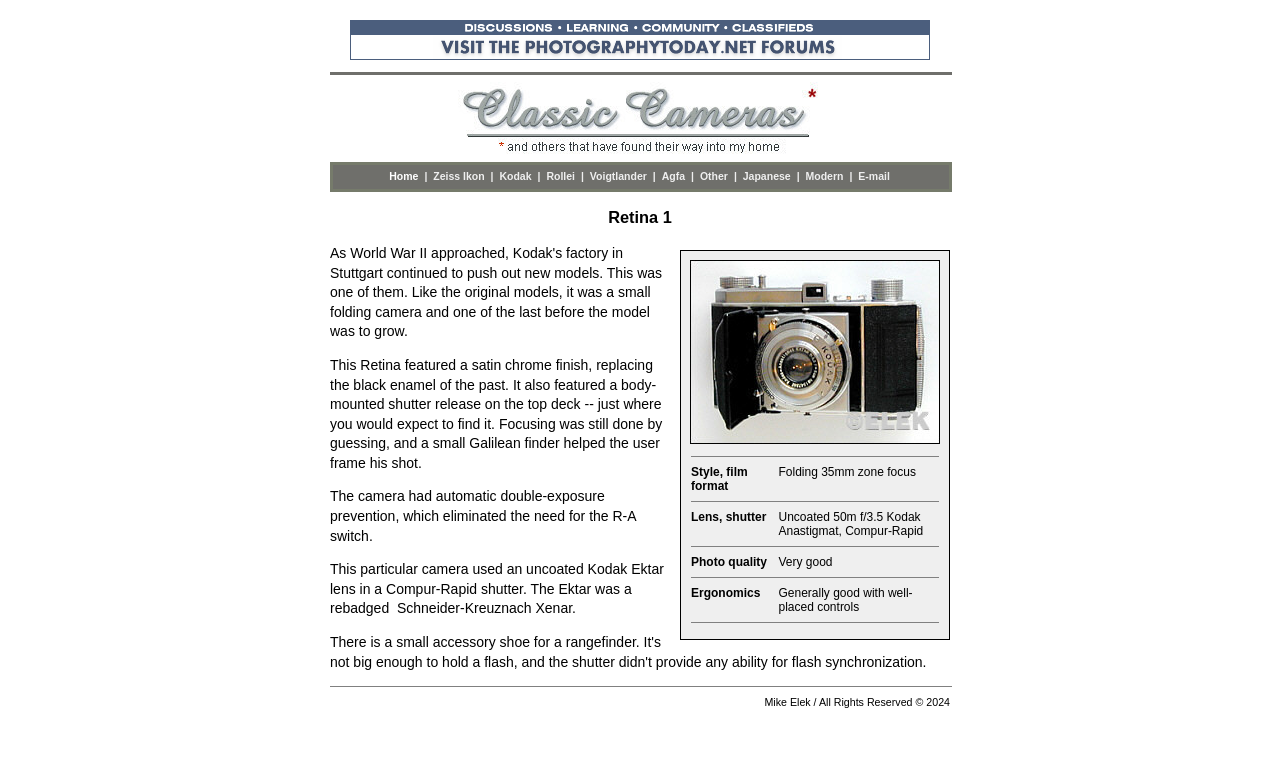Identify the bounding box coordinates for the element you need to click to achieve the following task: "View the 'Retina 1' image". Provide the bounding box coordinates as four float numbers between 0 and 1, in the form [left, top, right, bottom].

[0.539, 0.342, 0.734, 0.585]